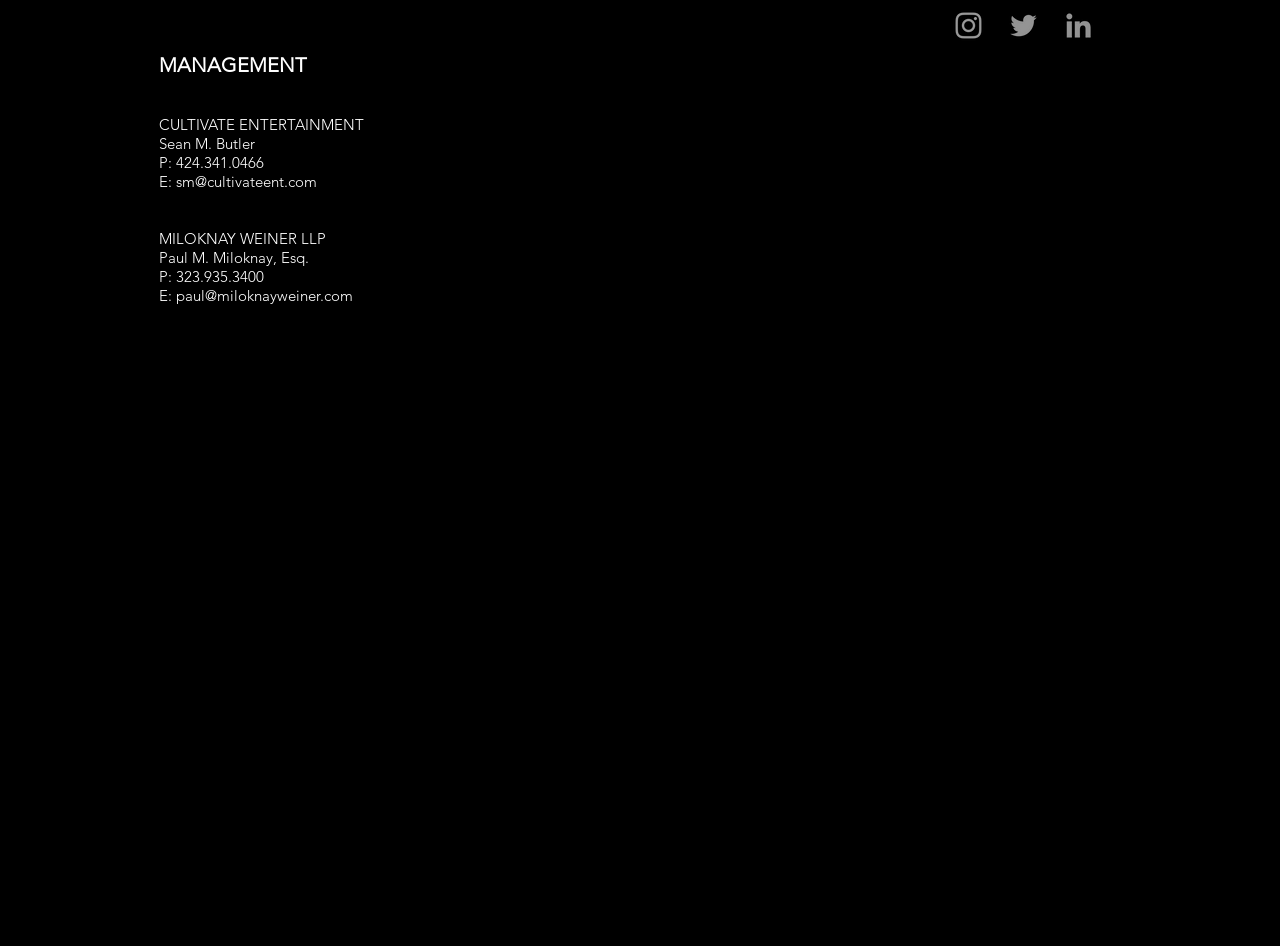From the webpage screenshot, predict the bounding box coordinates (top-left x, top-left y, bottom-right x, bottom-right y) for the UI element described here: read more

None